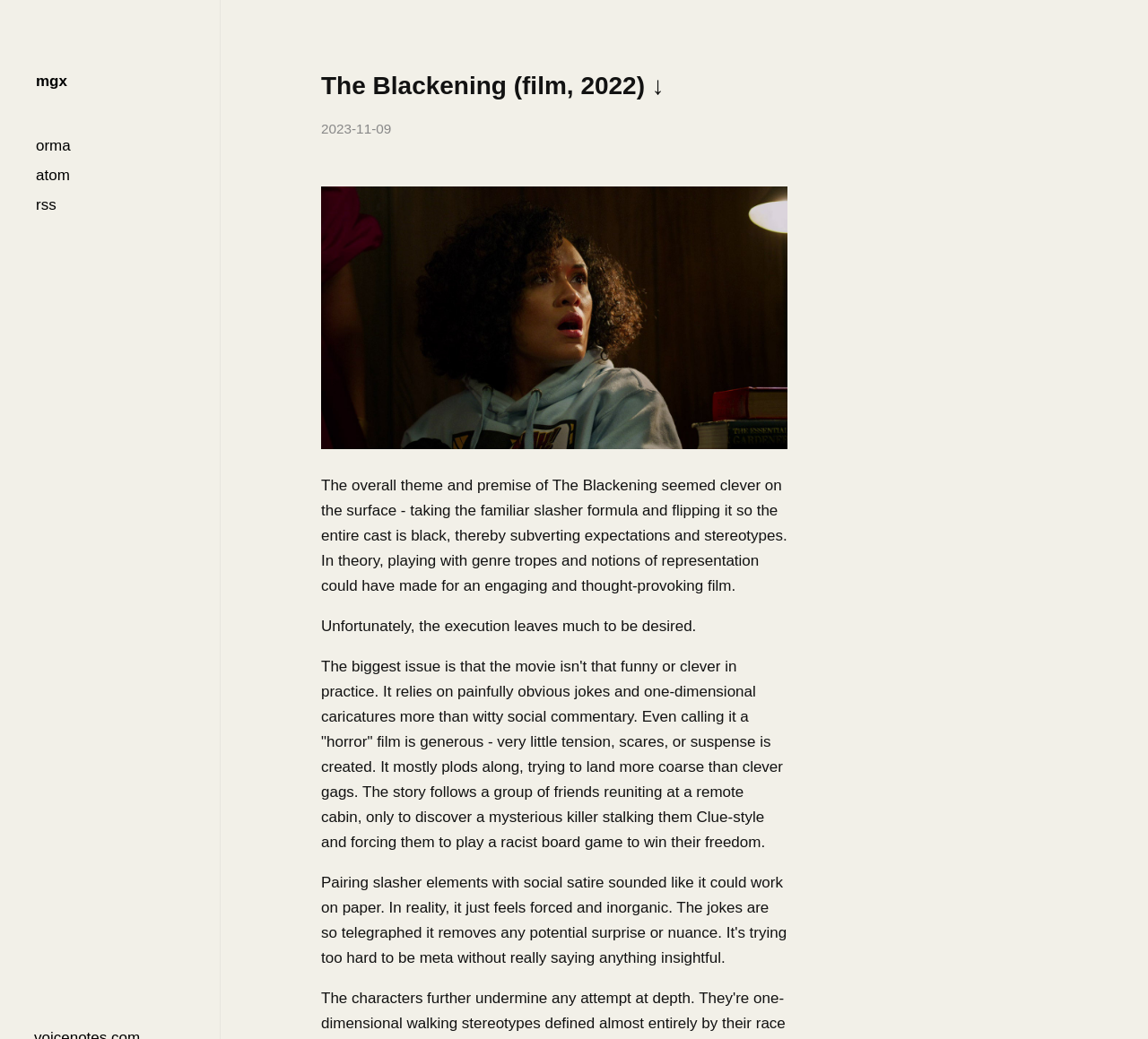What is the release year of the film?
From the screenshot, provide a brief answer in one word or phrase.

2022